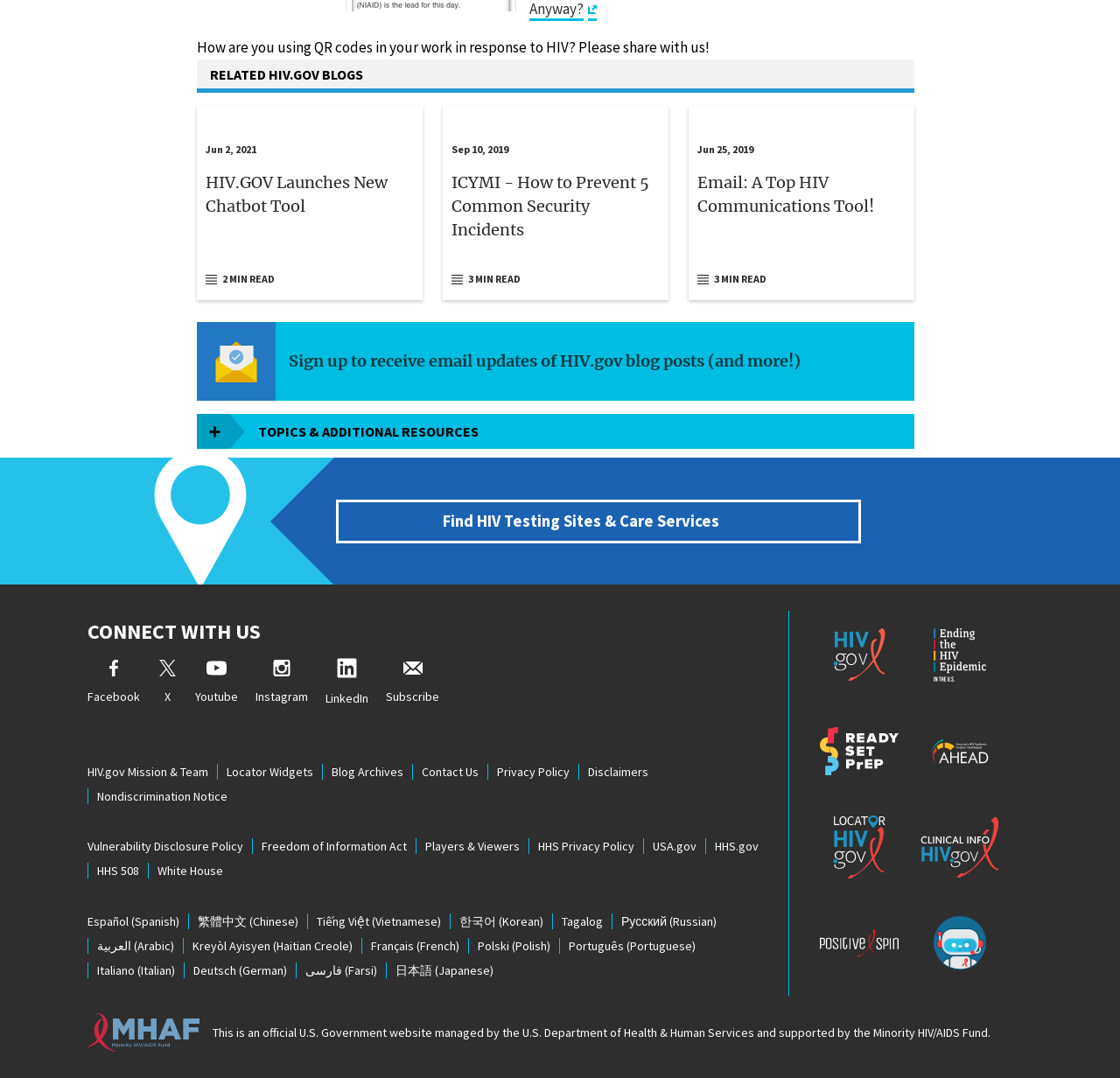Predict the bounding box of the UI element based on this description: "America’s HIV Epidemic Analysis Dashboard".

[0.818, 0.656, 0.896, 0.737]